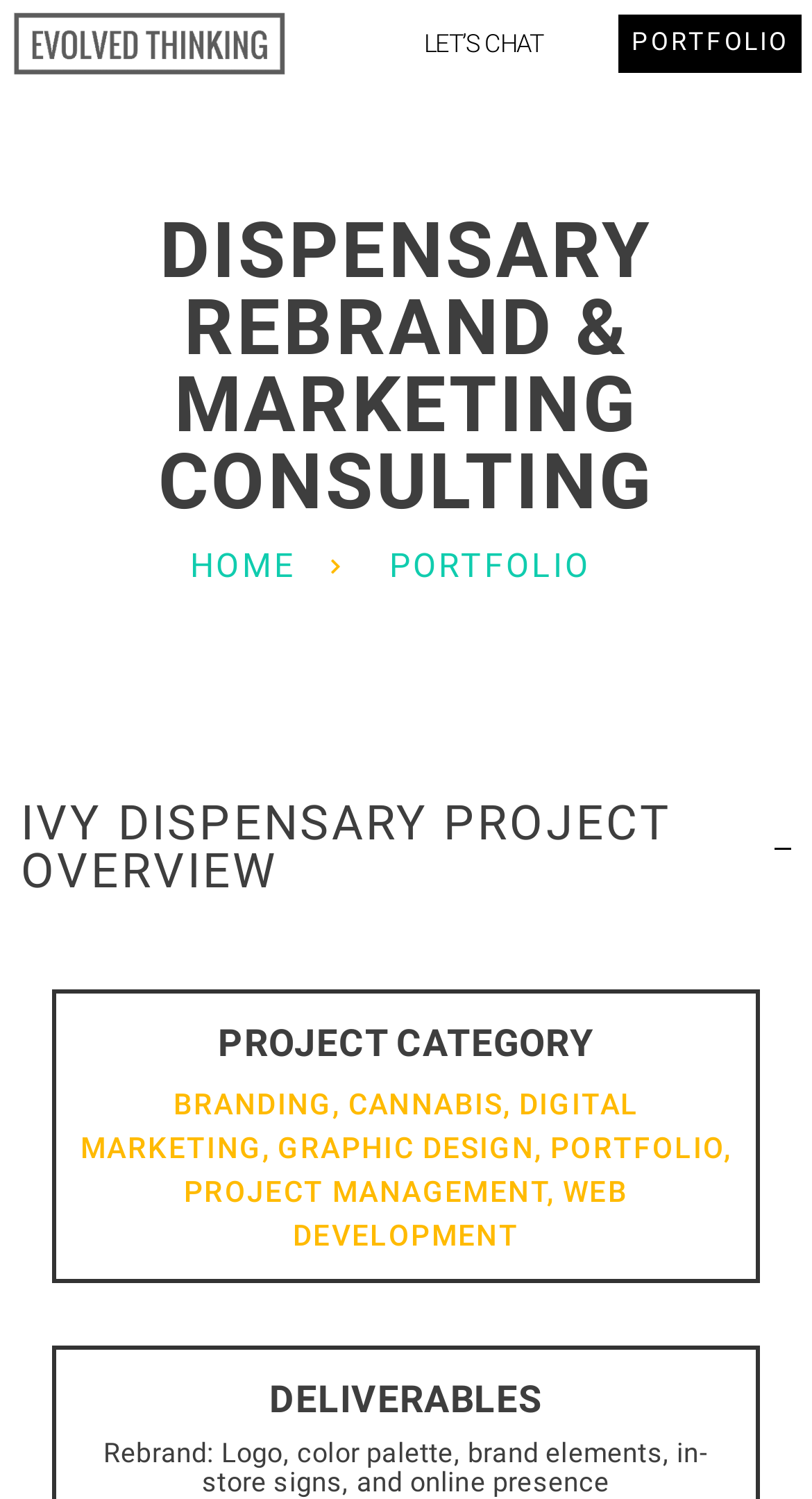Using the description "Project Management", locate and provide the bounding box of the UI element.

[0.226, 0.784, 0.674, 0.806]